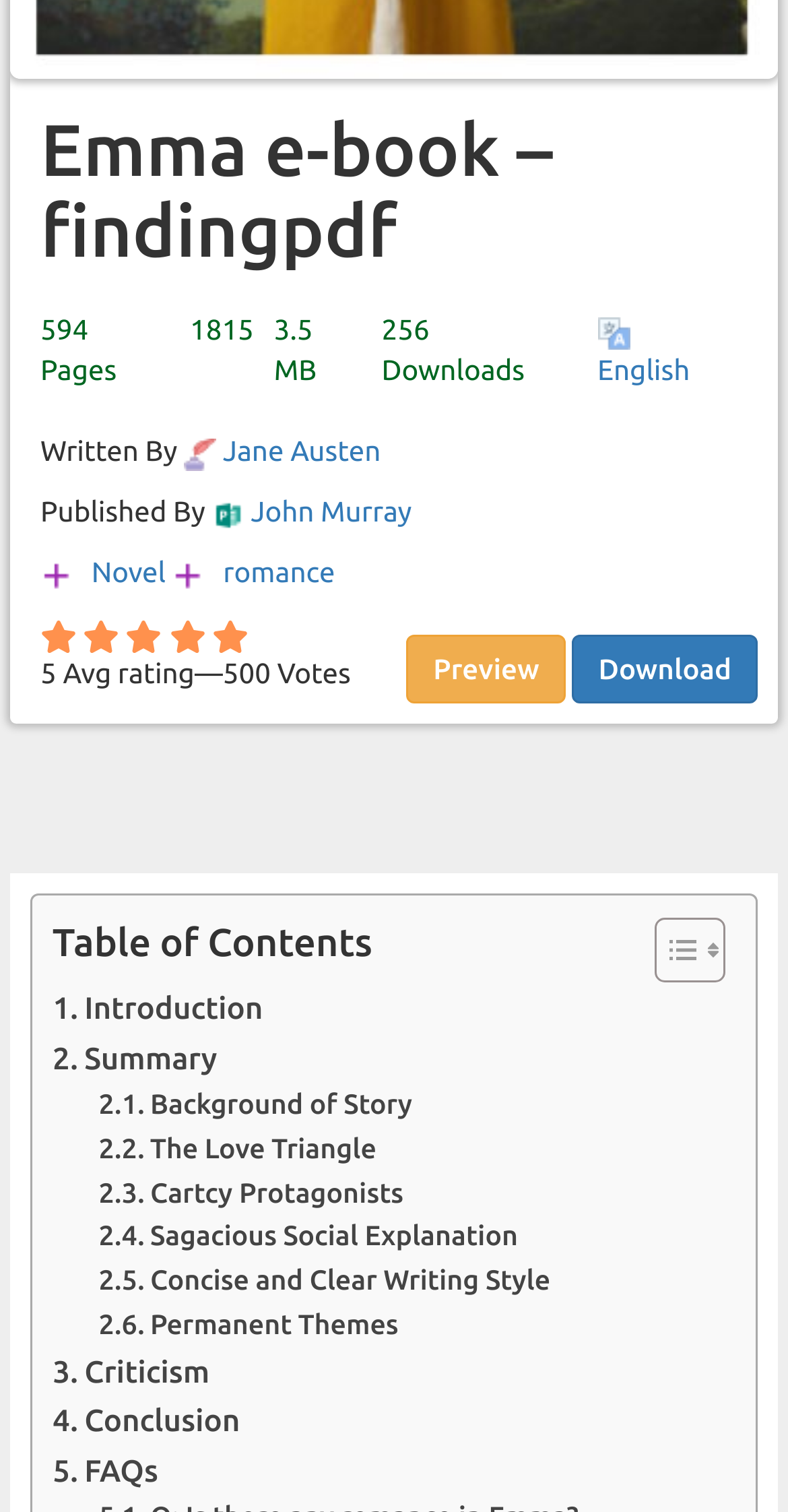Who is the author of the e-book?
Using the information from the image, give a concise answer in one word or a short phrase.

Jane Austen